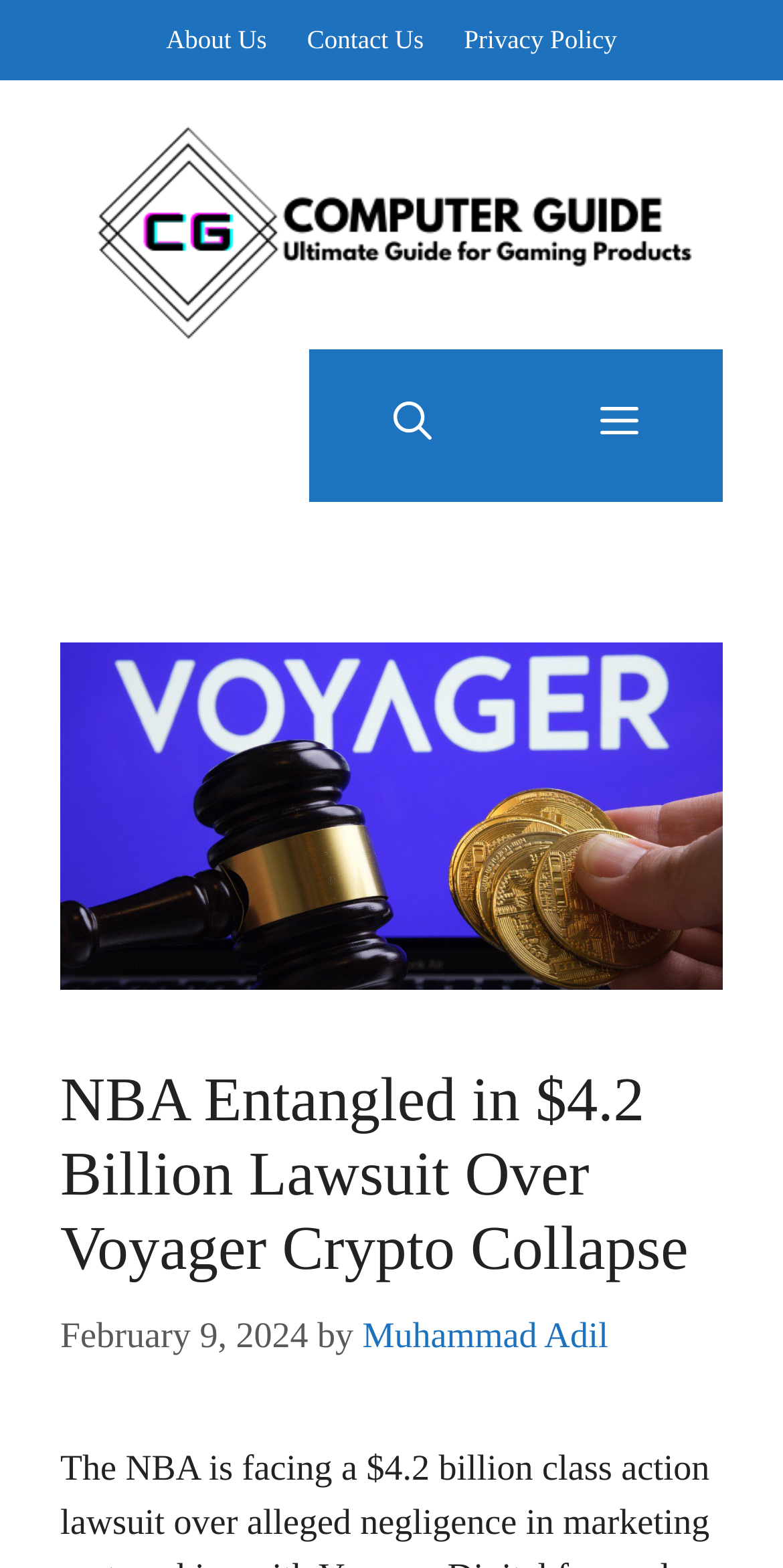Locate the bounding box of the UI element with the following description: "Contact Us".

[0.392, 0.015, 0.541, 0.035]